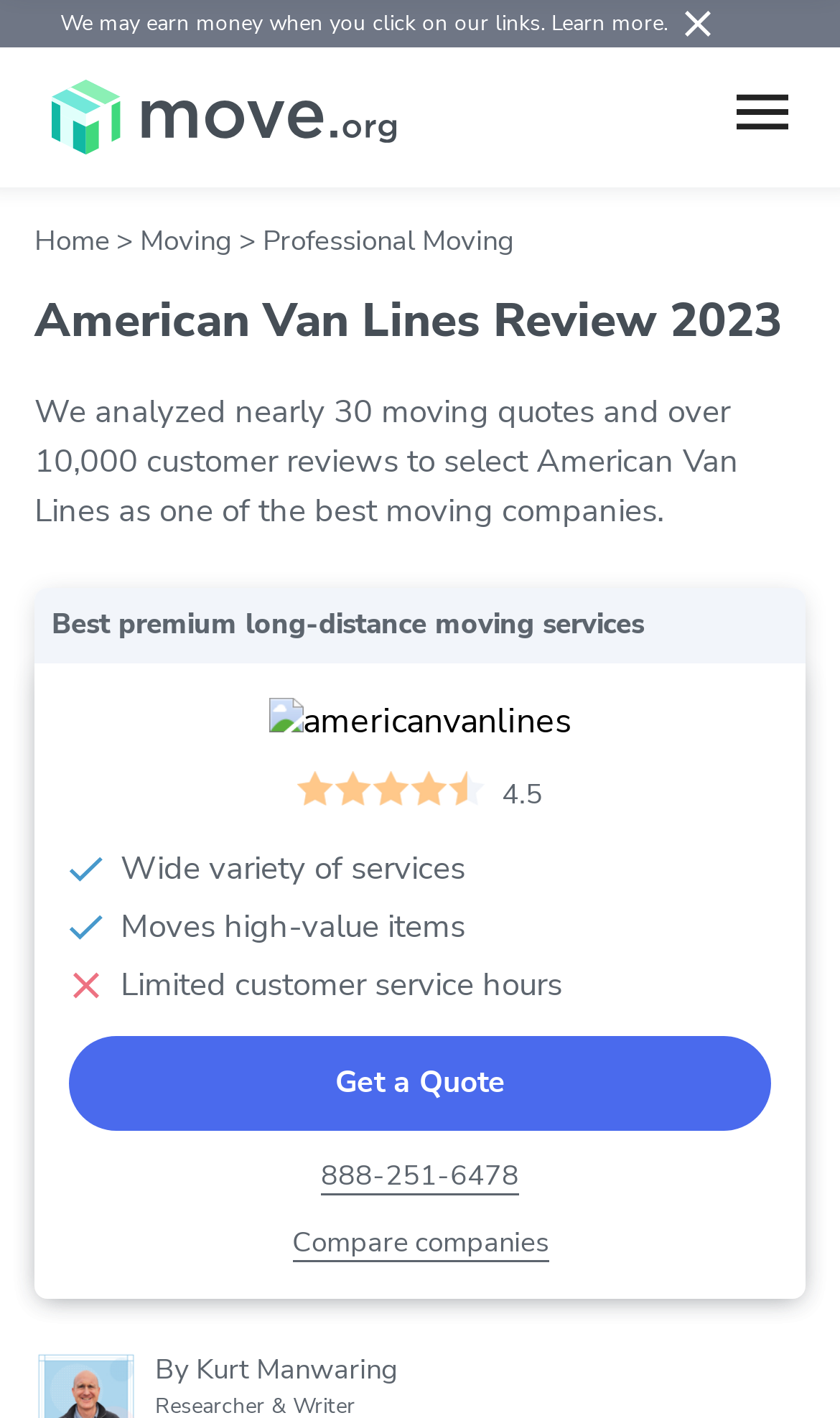Identify the bounding box coordinates of the section to be clicked to complete the task described by the following instruction: "Share via link". The coordinates should be four float numbers between 0 and 1, formatted as [left, top, right, bottom].

None